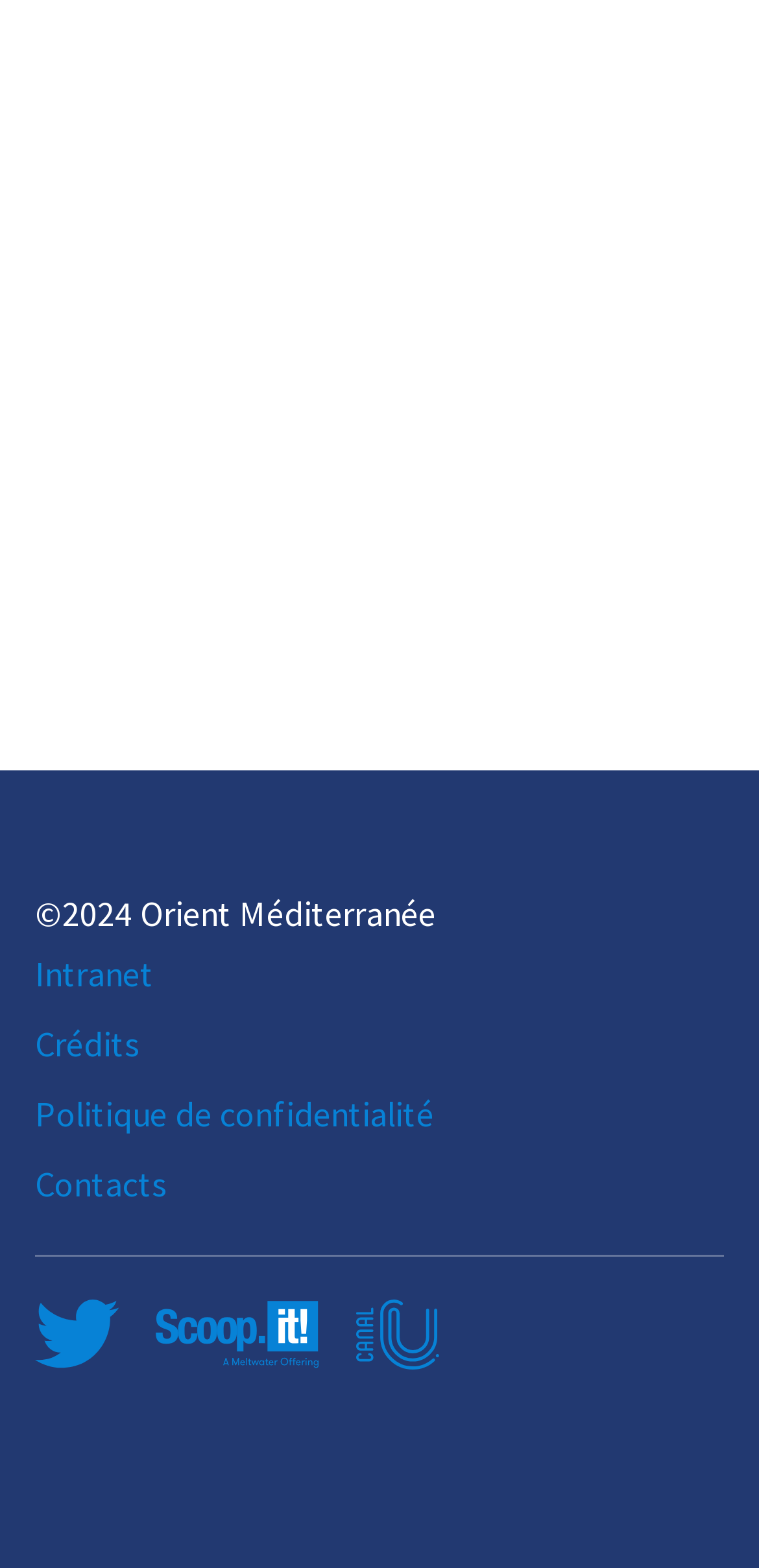How many elements are there in the contentinfo section?
Use the image to answer the question with a single word or phrase.

6